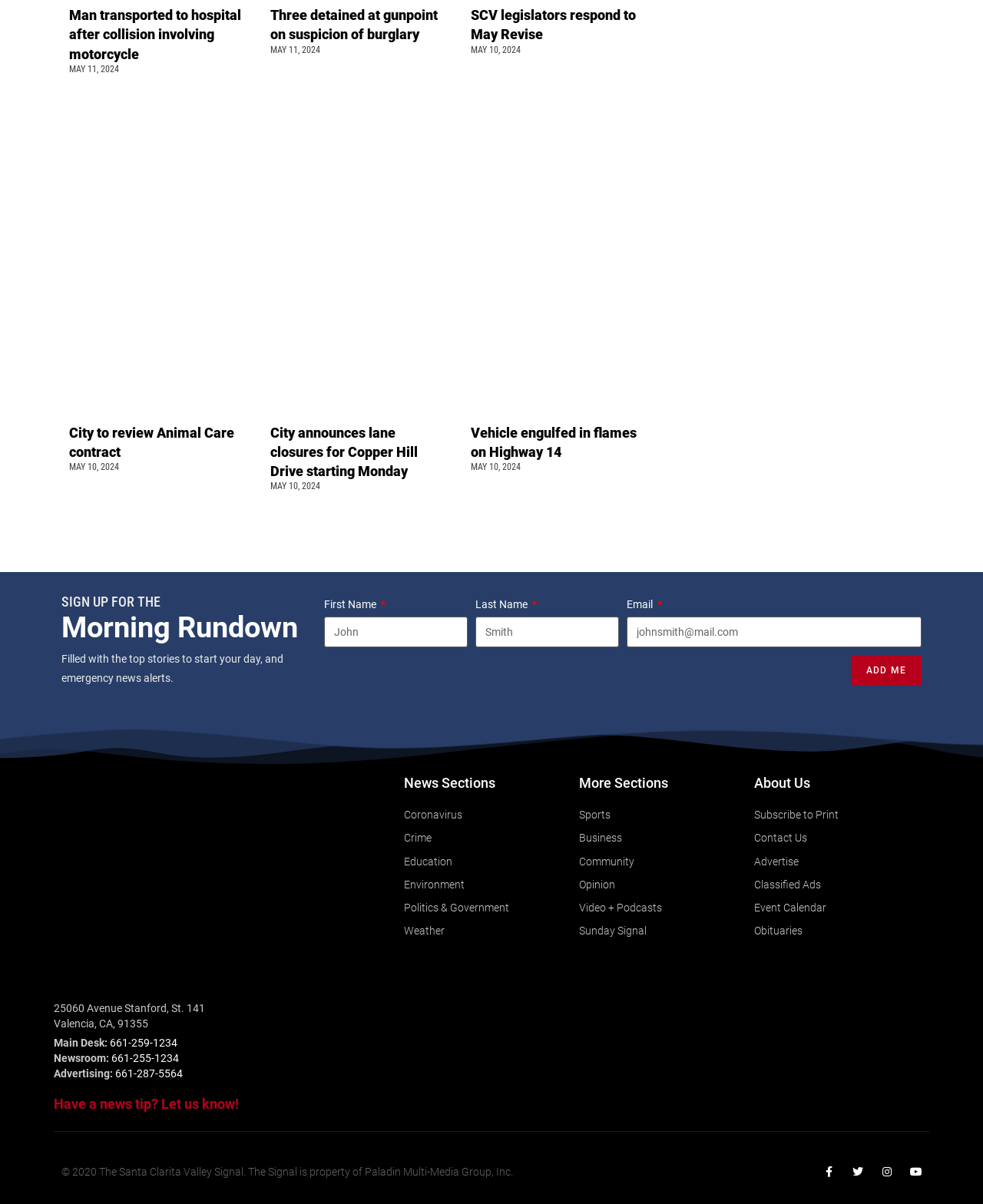Find the bounding box coordinates of the clickable region needed to perform the following instruction: "Click on the link to view Coronavirus news". The coordinates should be provided as four float numbers between 0 and 1, i.e., [left, top, right, bottom].

[0.411, 0.669, 0.589, 0.685]